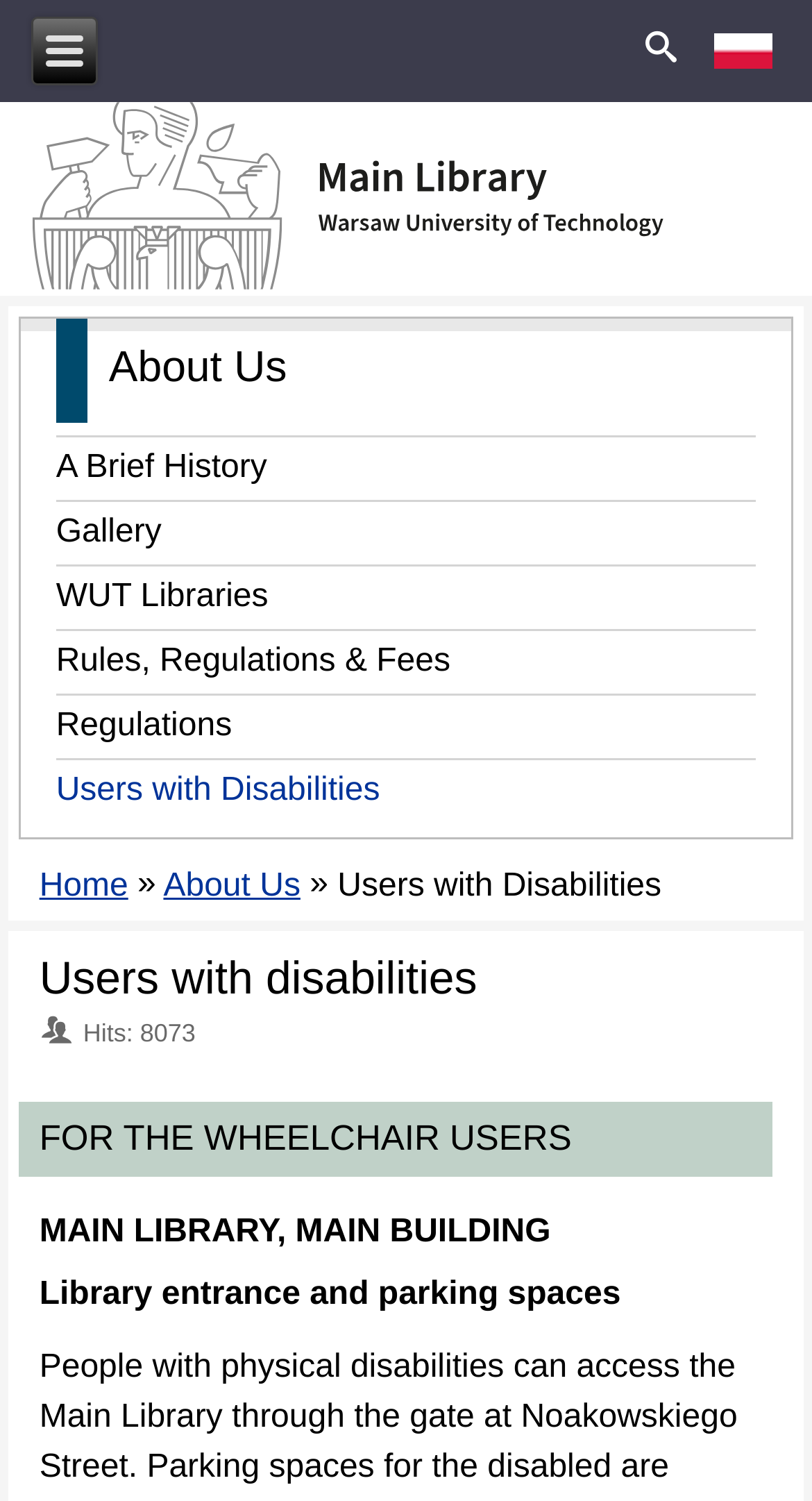Provide a brief response to the question using a single word or phrase: 
What is the location of the main library?

Main building